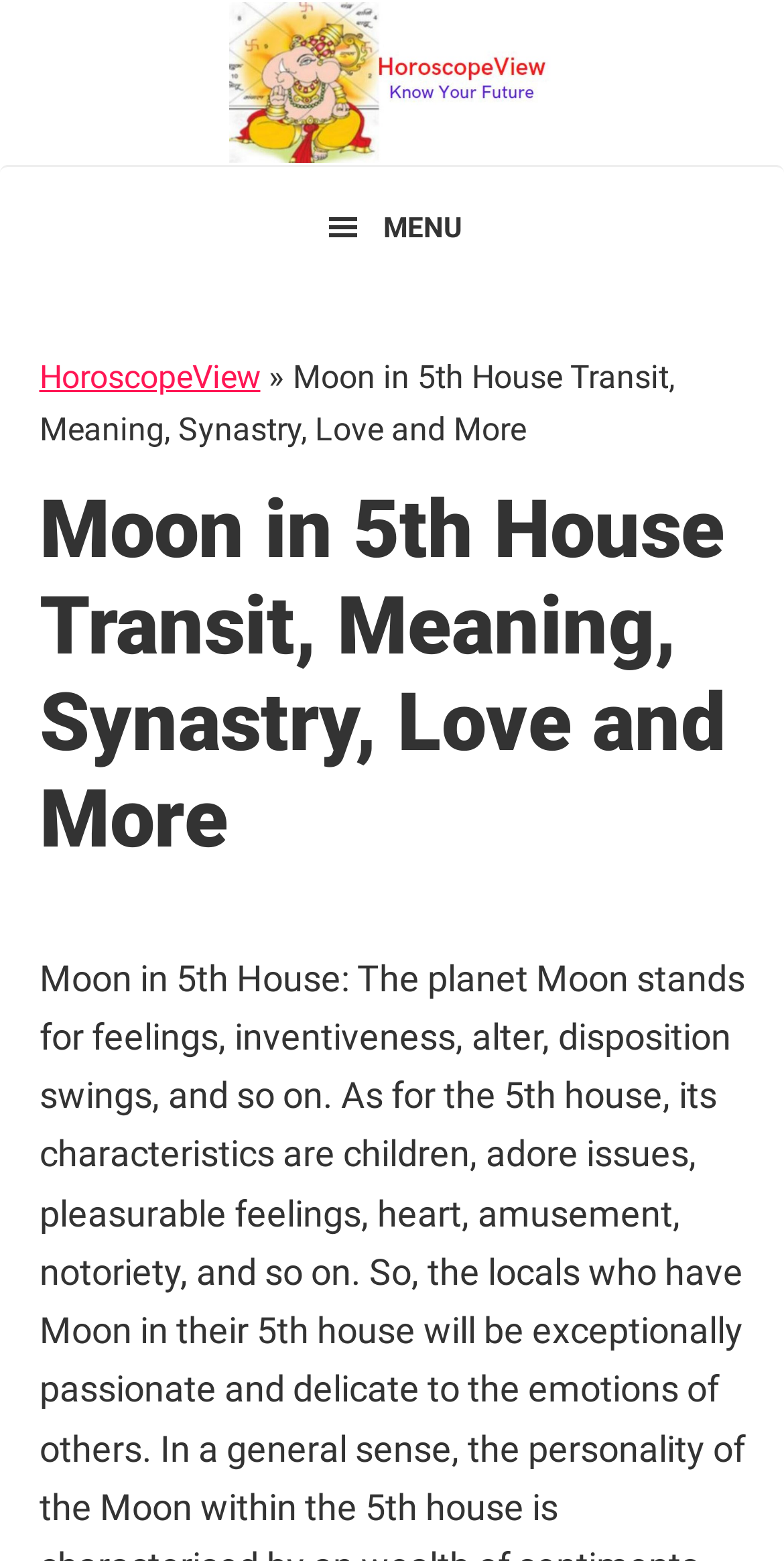Please give a concise answer to this question using a single word or phrase: 
What is the type of content on this webpage?

Astrology-related content